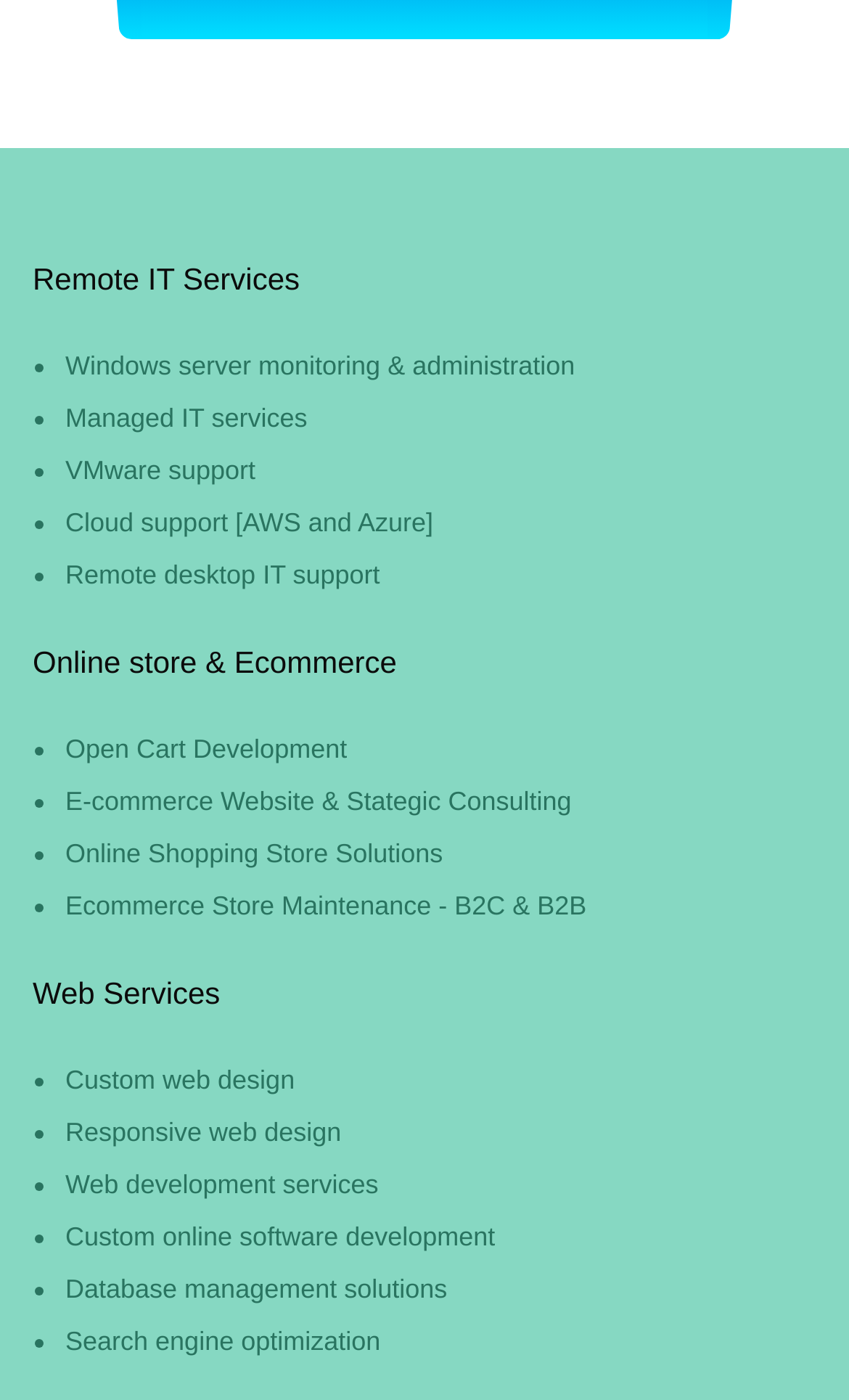What is the last sub-service listed under Web Services?
Using the image as a reference, deliver a detailed and thorough answer to the question.

By analyzing the webpage, I can see that the last sub-service listed under Web Services is Search engine optimization. This sub-service is indicated by the link element with the text 'Search engine optimization'.